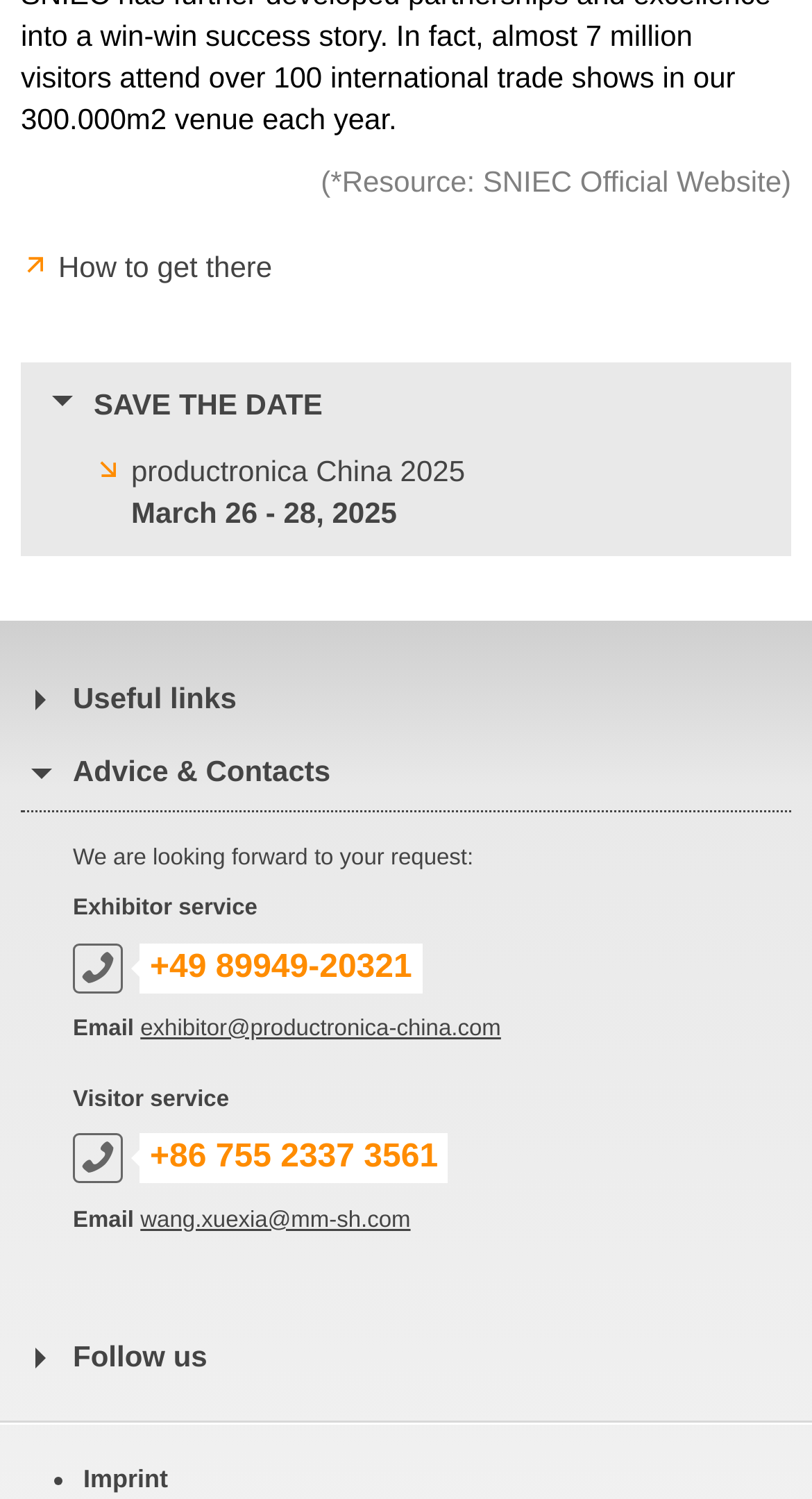Find the bounding box coordinates for the element that must be clicked to complete the instruction: "View Fluid Mud Flux SONDES". The coordinates should be four float numbers between 0 and 1, indicated as [left, top, right, bottom].

None